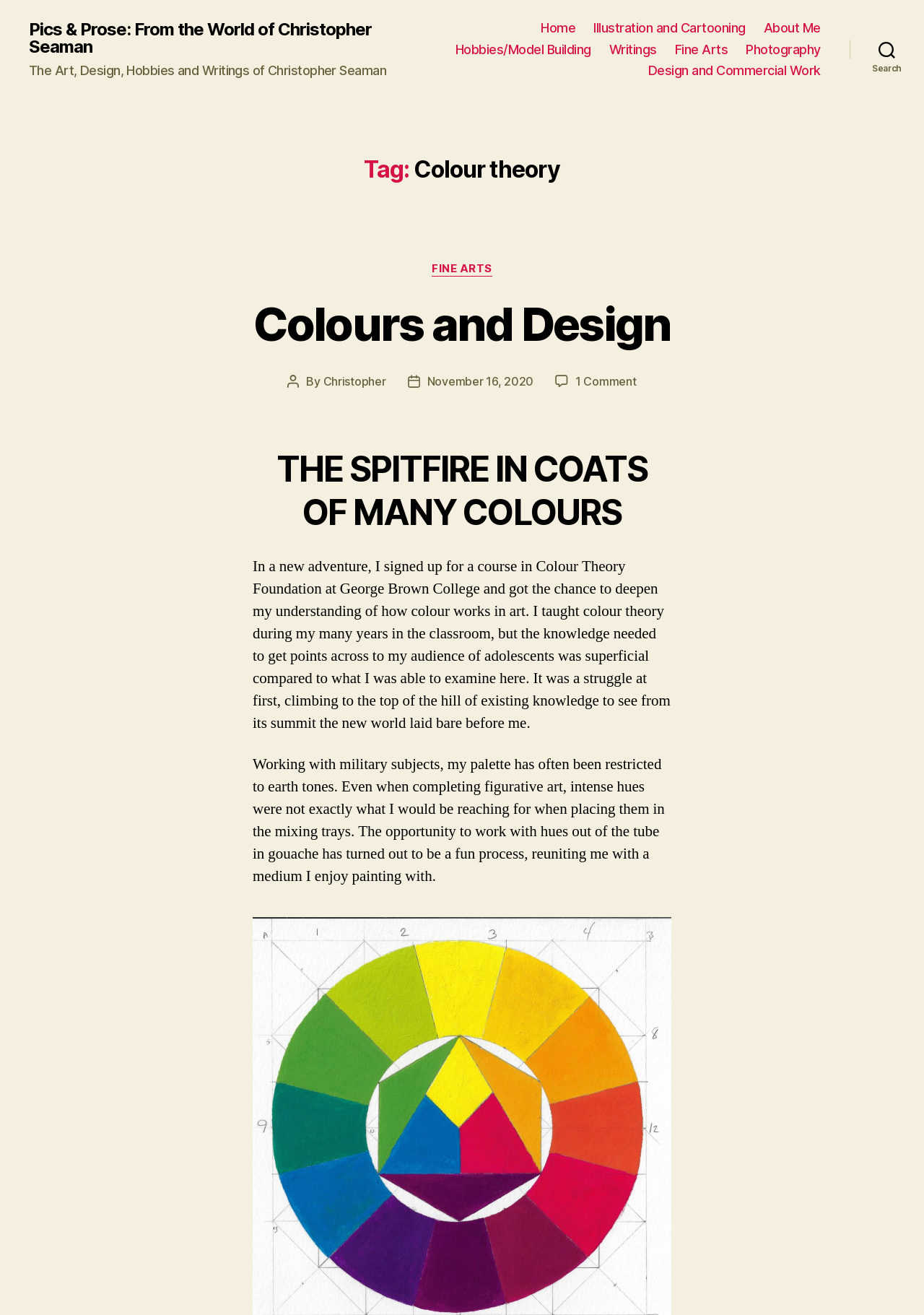For the following element description, predict the bounding box coordinates in the format (top-left x, top-left y, bottom-right x, bottom-right y). All values should be floating point numbers between 0 and 1. Description: Design and Commercial Work

[0.702, 0.048, 0.888, 0.06]